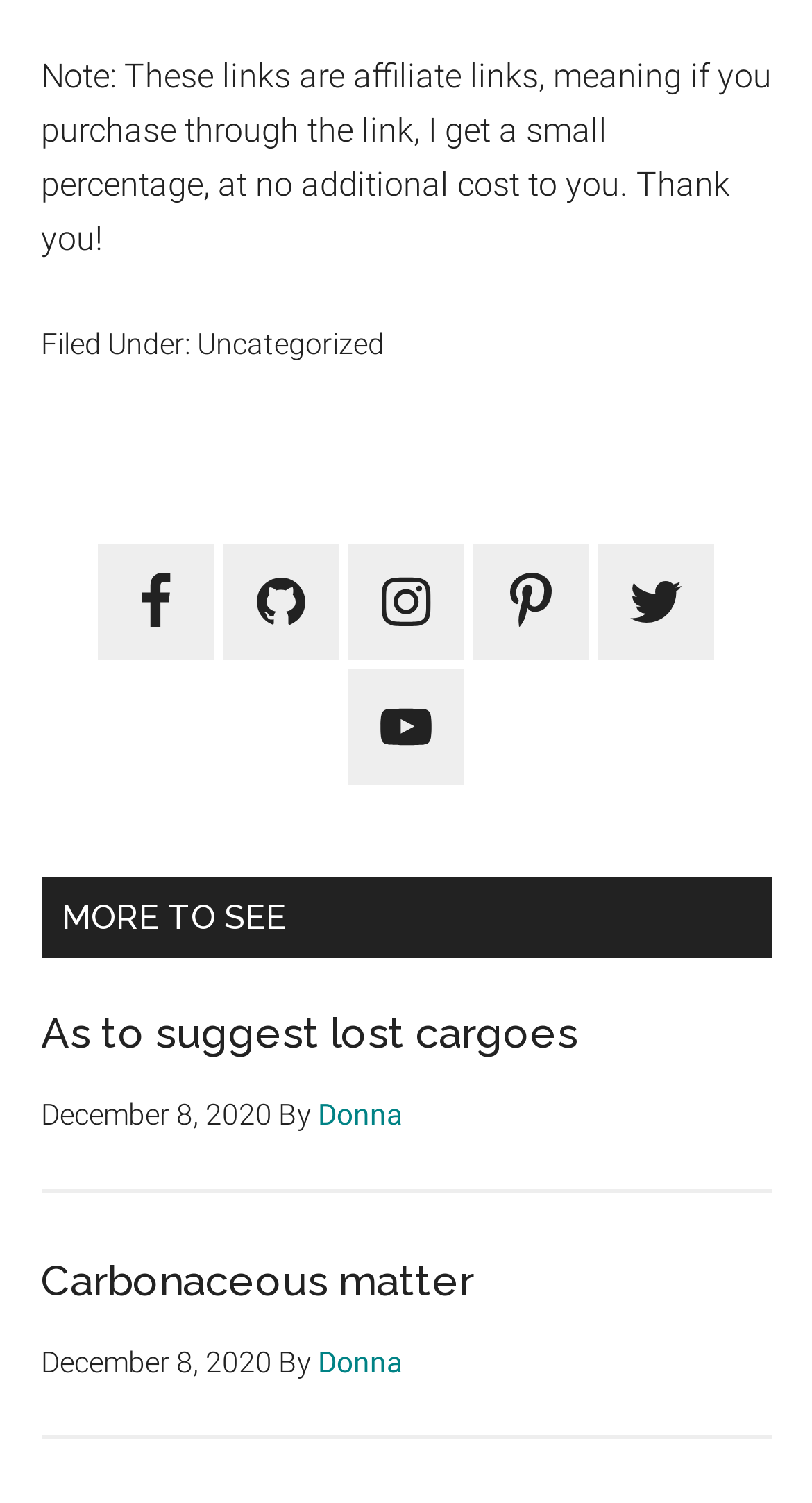Can you find the bounding box coordinates for the UI element given this description: "Photo report"? Provide the coordinates as four float numbers between 0 and 1: [left, top, right, bottom].

None